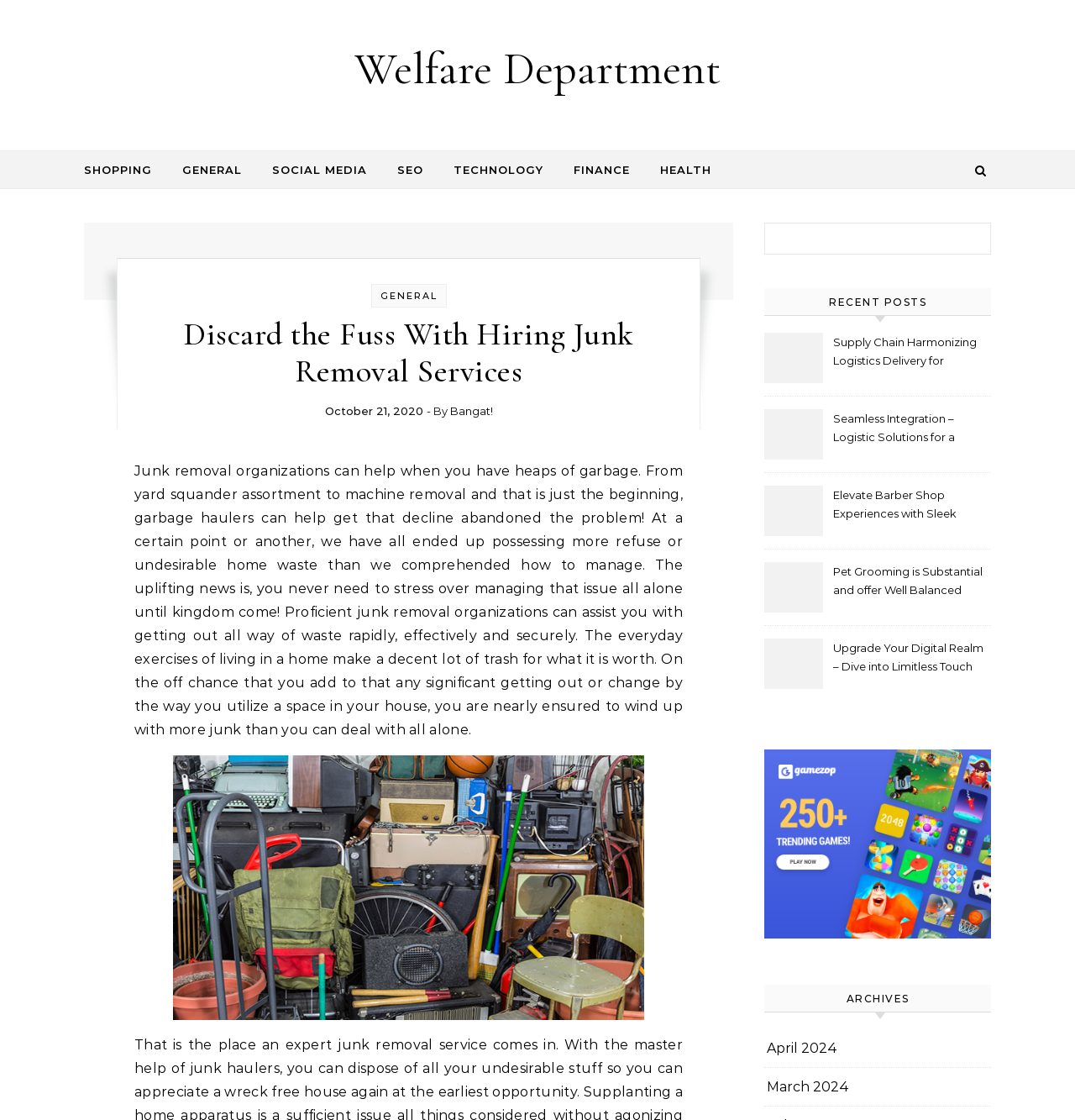Determine the bounding box coordinates of the region that needs to be clicked to achieve the task: "Search for something".

[0.711, 0.199, 0.922, 0.227]